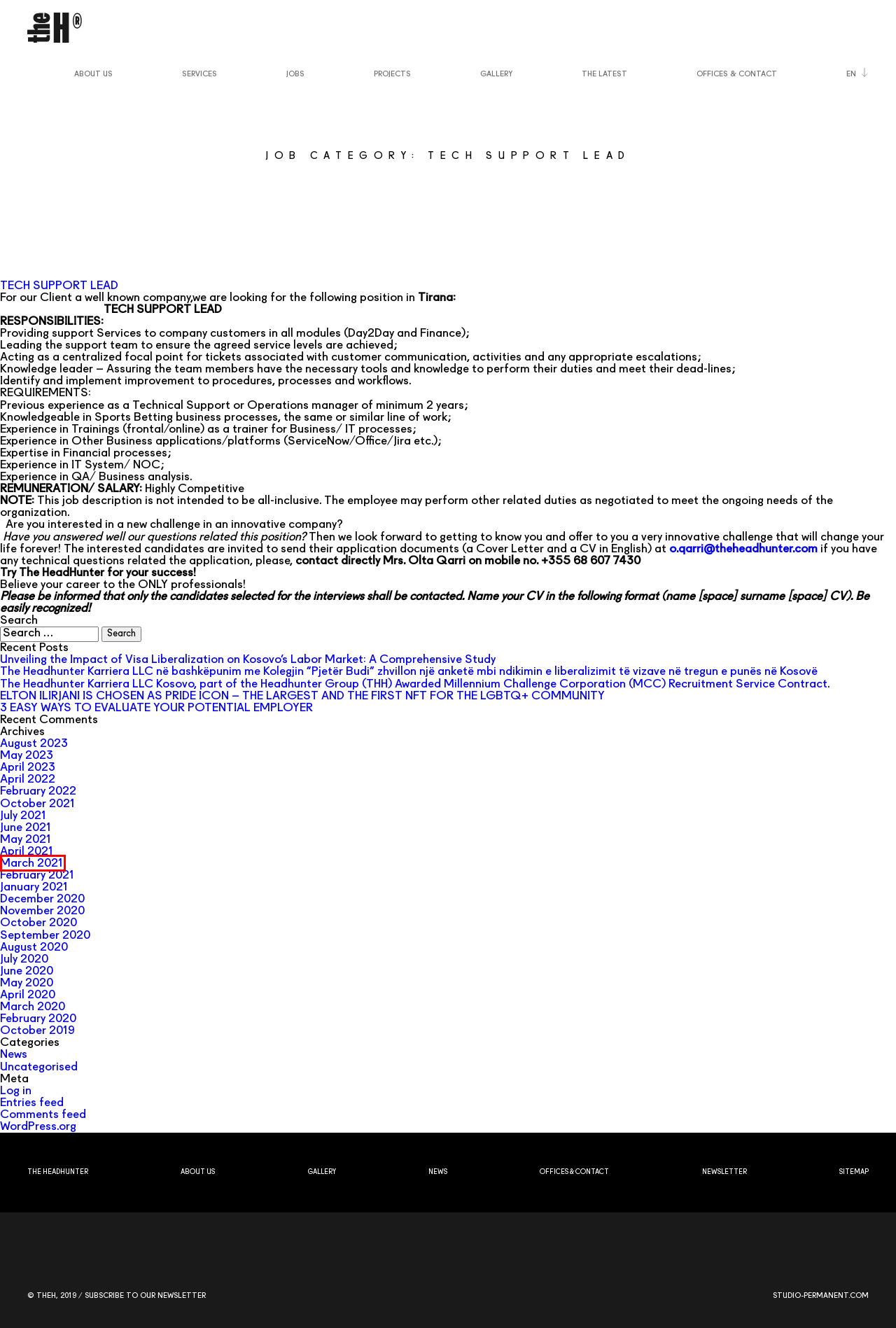Examine the screenshot of a webpage with a red bounding box around an element. Then, select the webpage description that best represents the new page after clicking the highlighted element. Here are the descriptions:
A. Gallery - The Headhunter
B. April 2023 - The Headhunter
C. May 2023 - The Headhunter
D. June 2020 - The Headhunter
E. News Archives - The Headhunter
F. June 2021 - The Headhunter
G. December 2020 - The Headhunter
H. March 2021 - The Headhunter

H